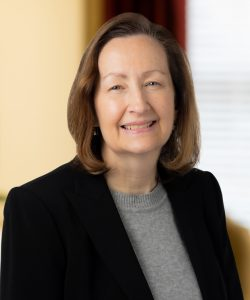Please use the details from the image to answer the following question comprehensively:
What is the purpose of the portrait?

The portrait of Anne Hall is intended to accompany a press release, which highlights her recent achievement and that of her colleague, demonstrating the company's commitment to recognizing professional development within its team.